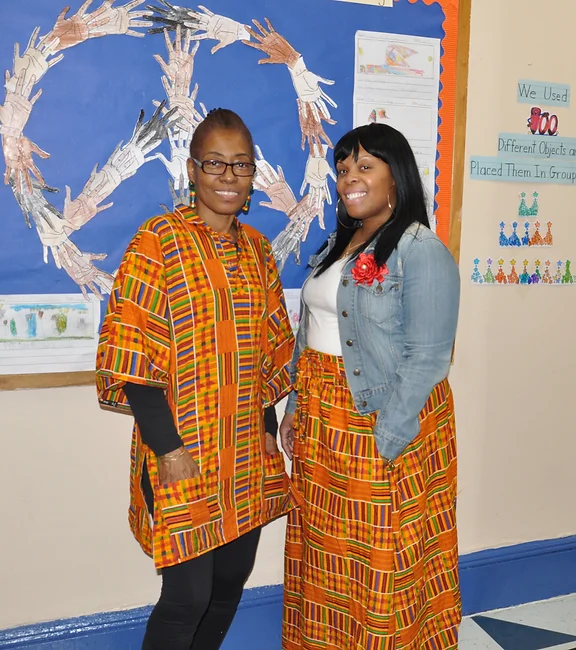What is the symbol formed by the handprints on the backdrop?
Please give a detailed and thorough answer to the question, covering all relevant points.

The colorful backdrop behind the two women includes a creative display of handprints that form a peace sign, which represents unity and collaboration.